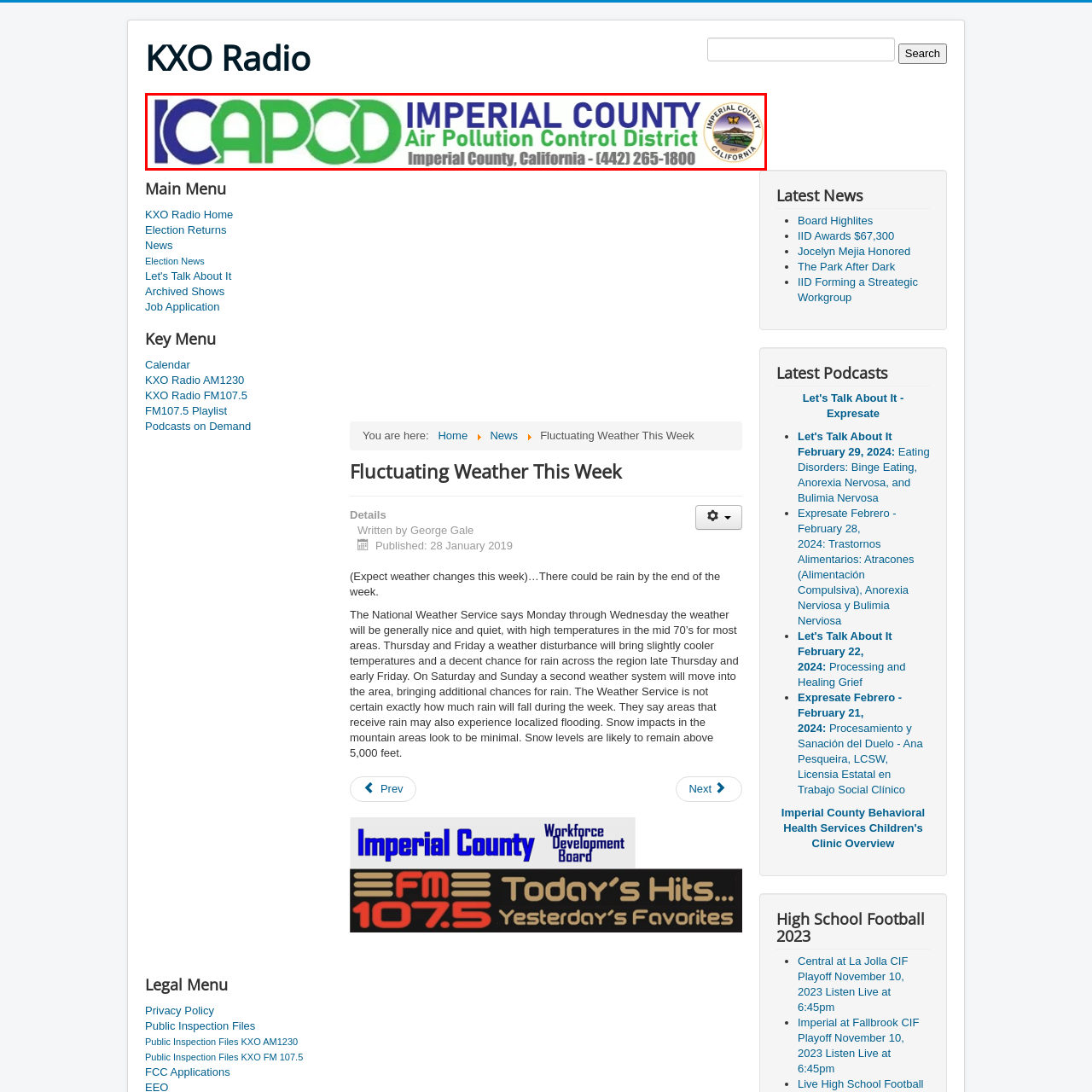What is the purpose of the seal to the right of the logo?
Analyze the image surrounded by the red bounding box and answer the question in detail.

The seal to the right of the logo represents Imperial County, symbolizing local governance and authority in addressing air quality issues, which is the mission of the Imperial County Air Pollution Control District.